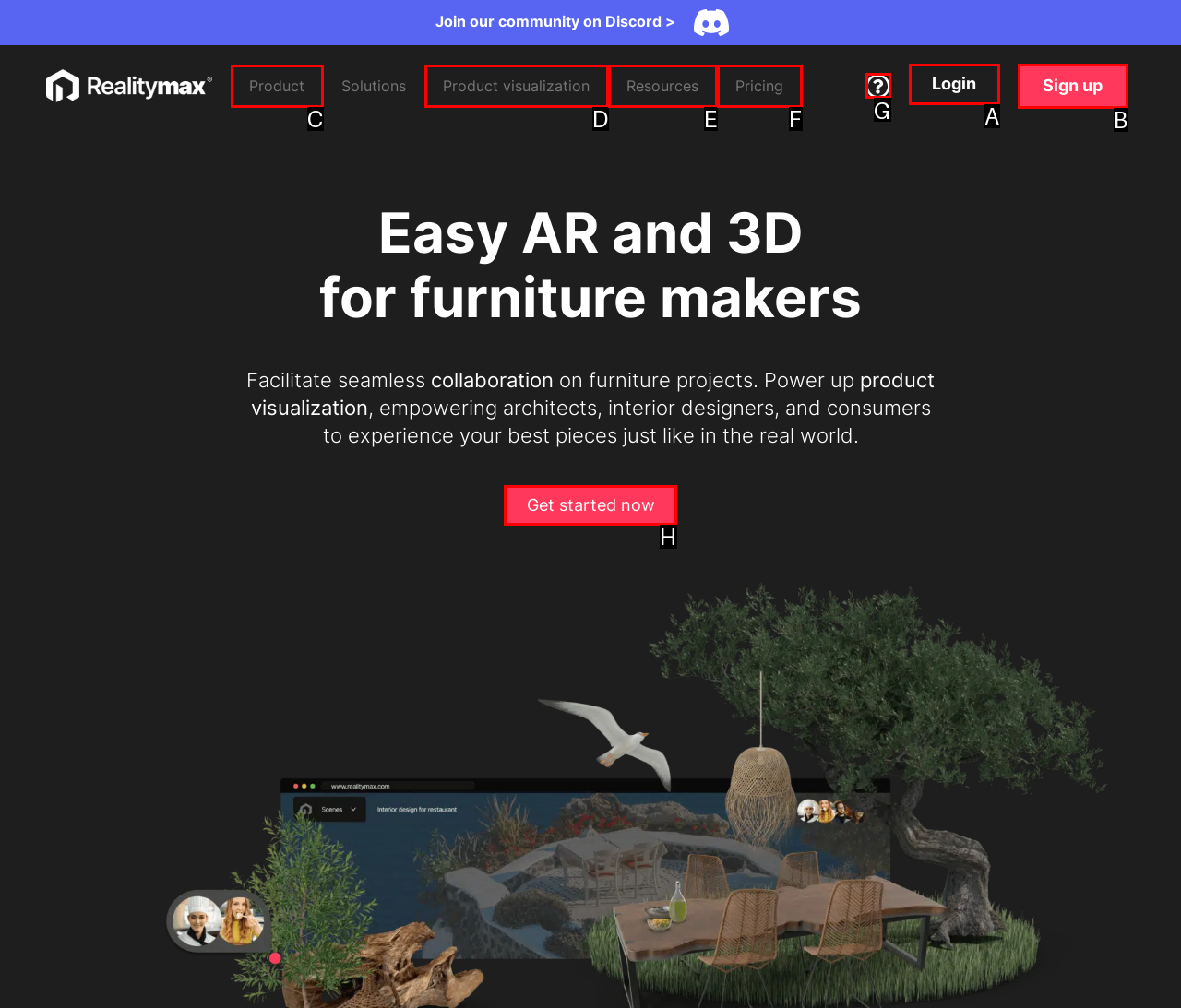Decide which letter you need to select to fulfill the task: Get started now
Answer with the letter that matches the correct option directly.

H